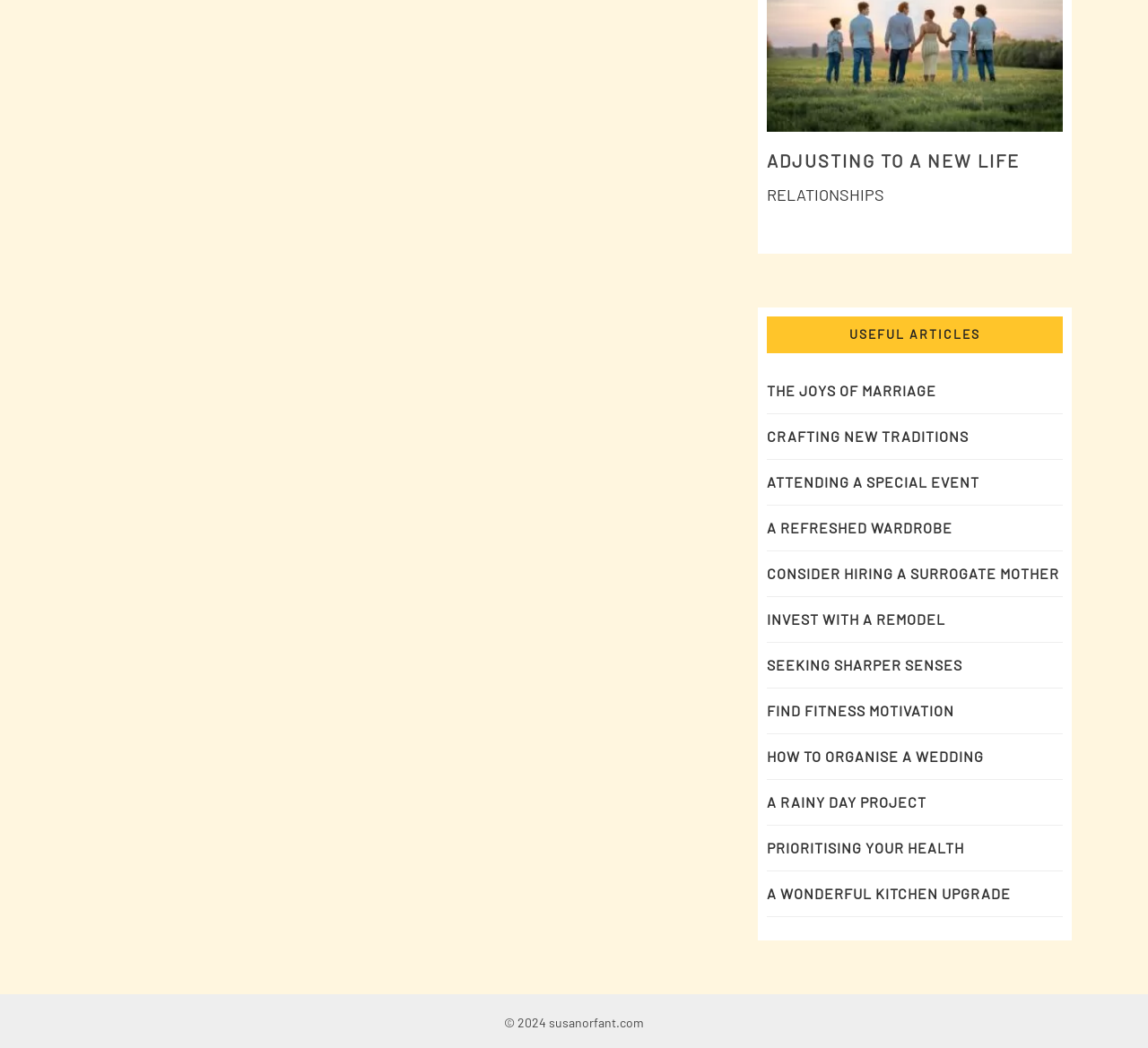Please determine the bounding box of the UI element that matches this description: How We Test. The coordinates should be given as (top-left x, top-left y, bottom-right x, bottom-right y), with all values between 0 and 1.

None